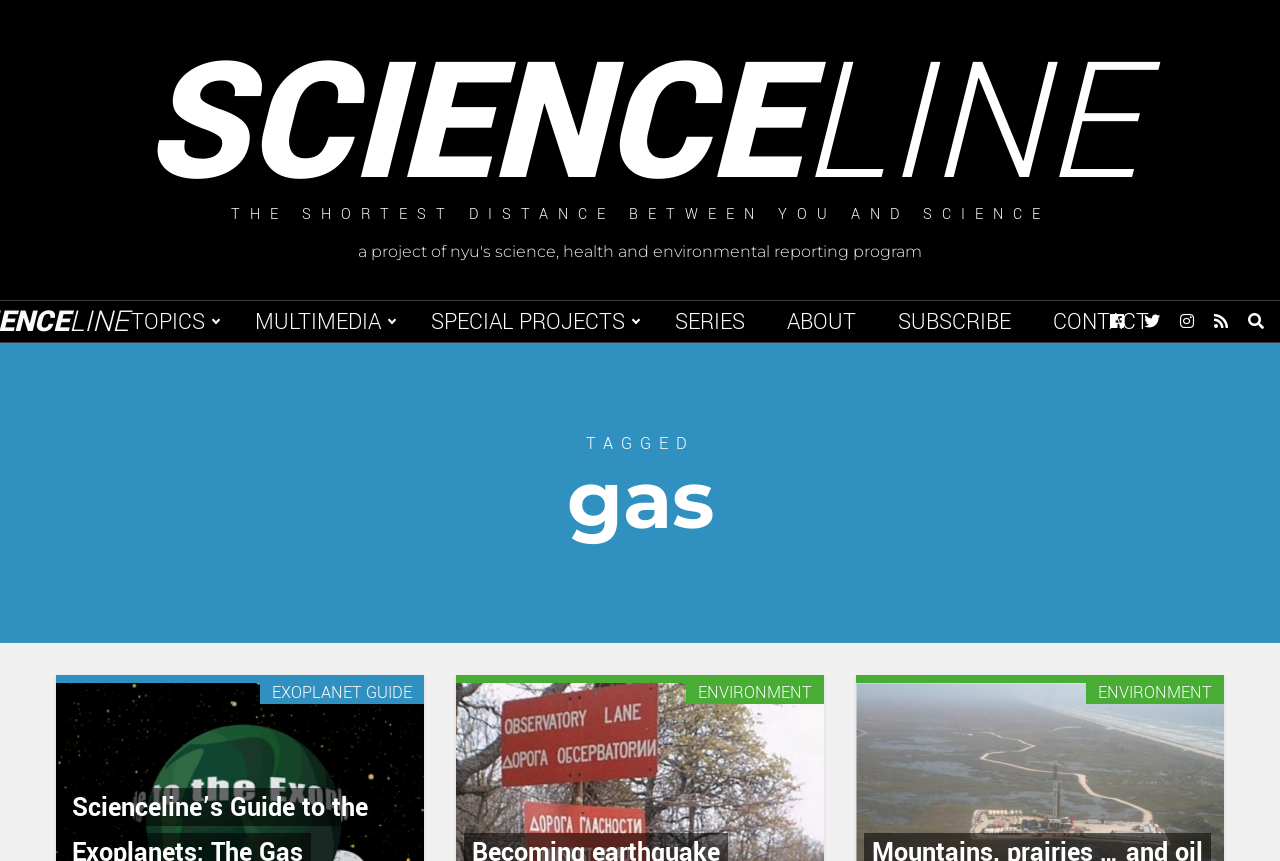Explain the webpage in detail, including its primary components.

The webpage is titled "gas Archives - Scienceline" and features a prominent link to "SCIENCELINE" at the top left corner. Below this link, there is a static text "THE SHORTEST DISTANCE BETWEEN YOU AND SCIENCE" that spans across most of the page width. 

Underneath the static text, there is a link that describes the webpage as "a project of nyu's science, health and environmental reporting program". 

To the right of this link, there is a main navigation menu that contains six links: "TOPICS", "MULTIMEDIA", "SPECIAL PROJECTS", "SERIES", "ABOUT", and "SUBSCRIBE", which are evenly spaced and aligned horizontally. 

Below the main navigation menu, there are four social media links to "Facebook", "Twitter", "Instagram", and "RSS Feed" aligned horizontally, followed by an "Open Search" link. 

The main content of the webpage is divided into two sections. On the left side, there is a heading "TAGGED" followed by a heading "gas". On the right side, there are three links: "EXOPLANET GUIDE", "ENVIRONMENT", and another "ENVIRONMENT" link, which are stacked vertically.